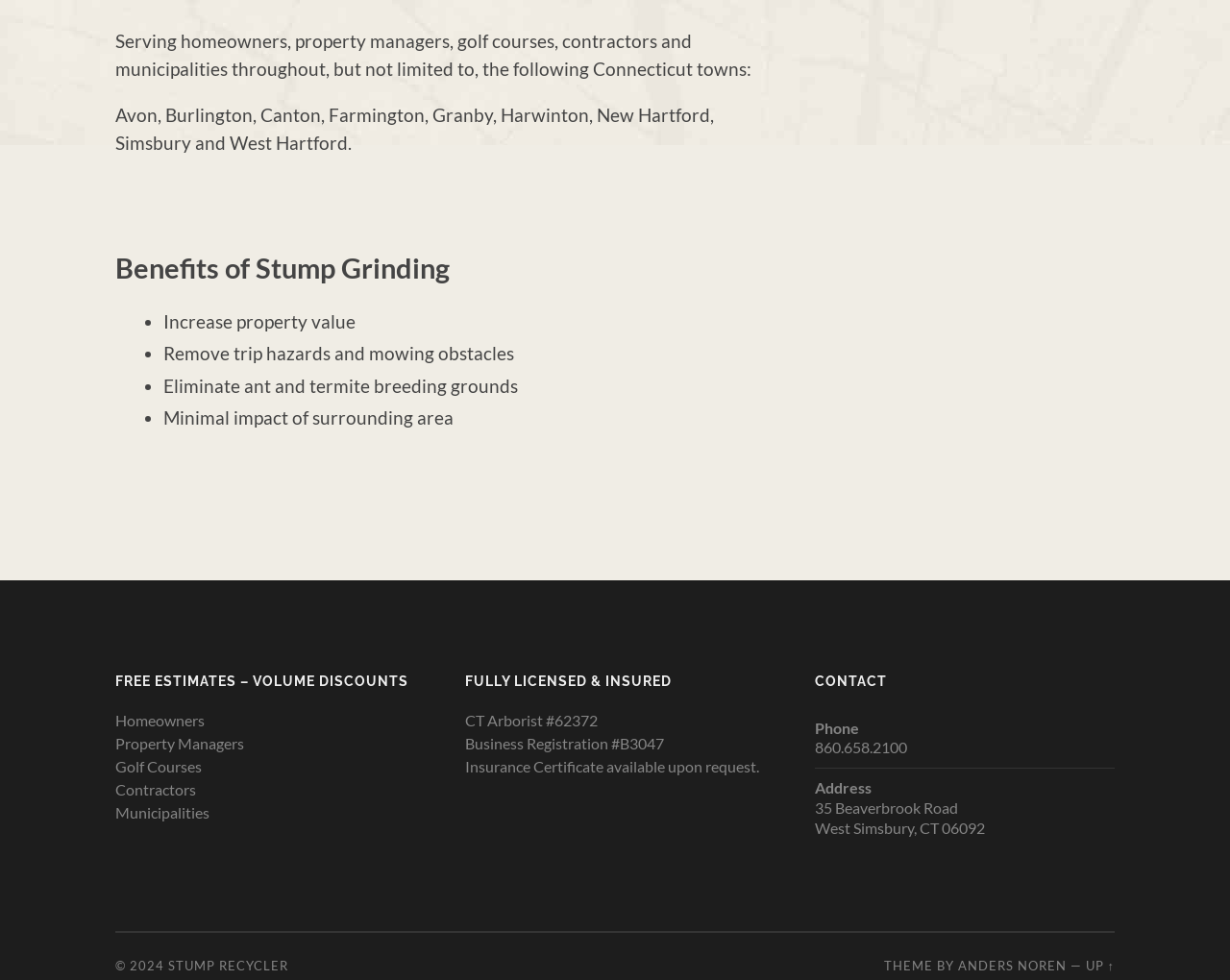Answer the question below in one word or phrase:
What is the phone number to contact the company?

860.658.2100